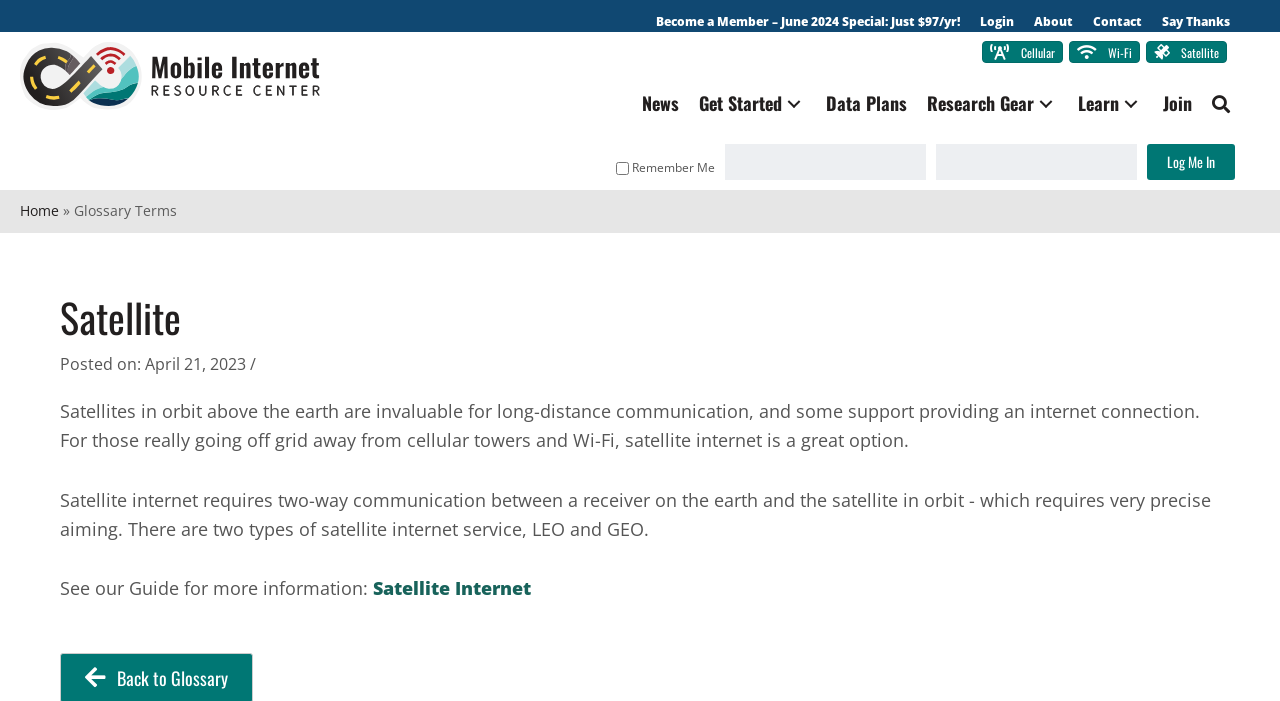What are the two types of satellite internet service?
We need a detailed and meticulous answer to the question.

The webpage mentions that there are two types of satellite internet service, which are LEO and GEO, but it does not provide further explanation about these types.